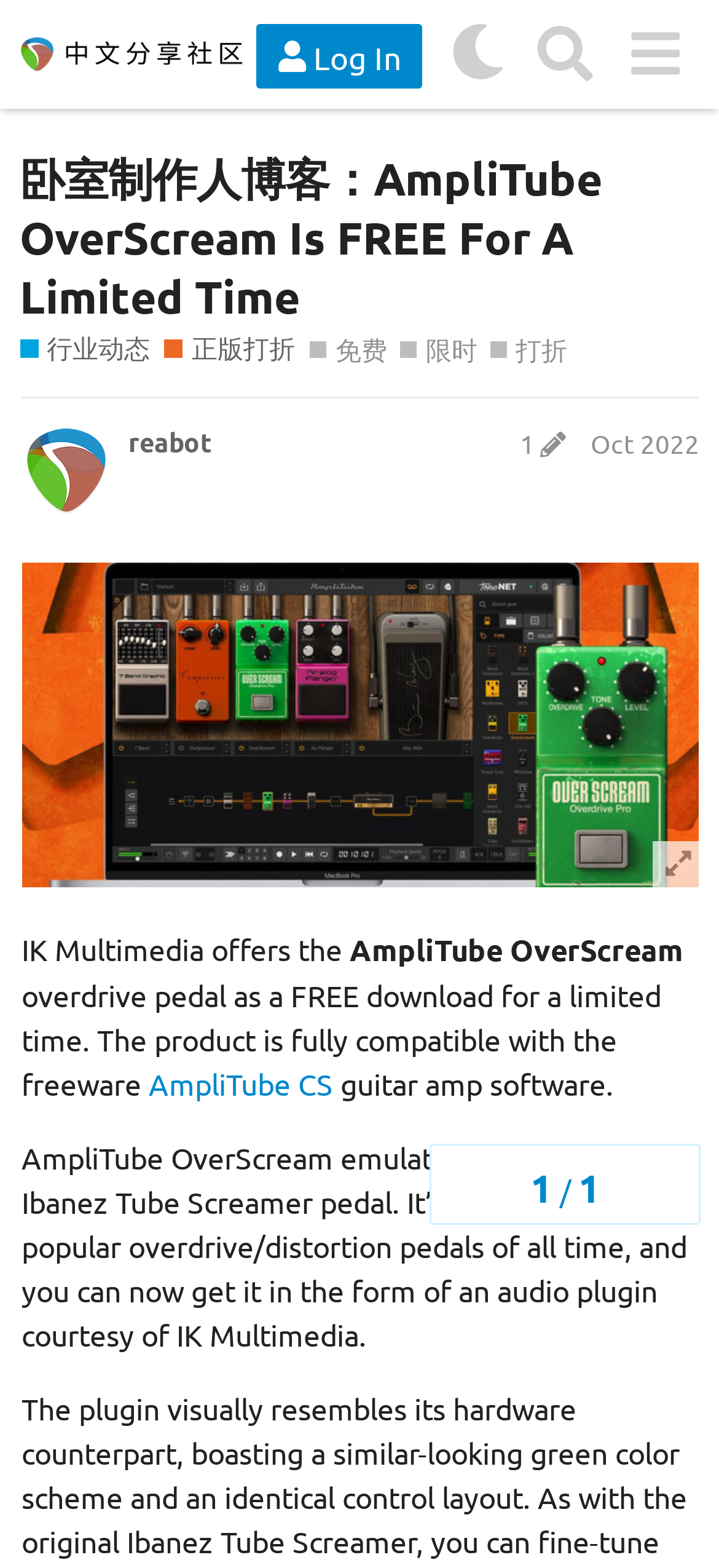Specify the bounding box coordinates of the area to click in order to execute this command: 'Learn more about AmpliTube CS'. The coordinates should consist of four float numbers ranging from 0 to 1, and should be formatted as [left, top, right, bottom].

[0.207, 0.678, 0.463, 0.702]